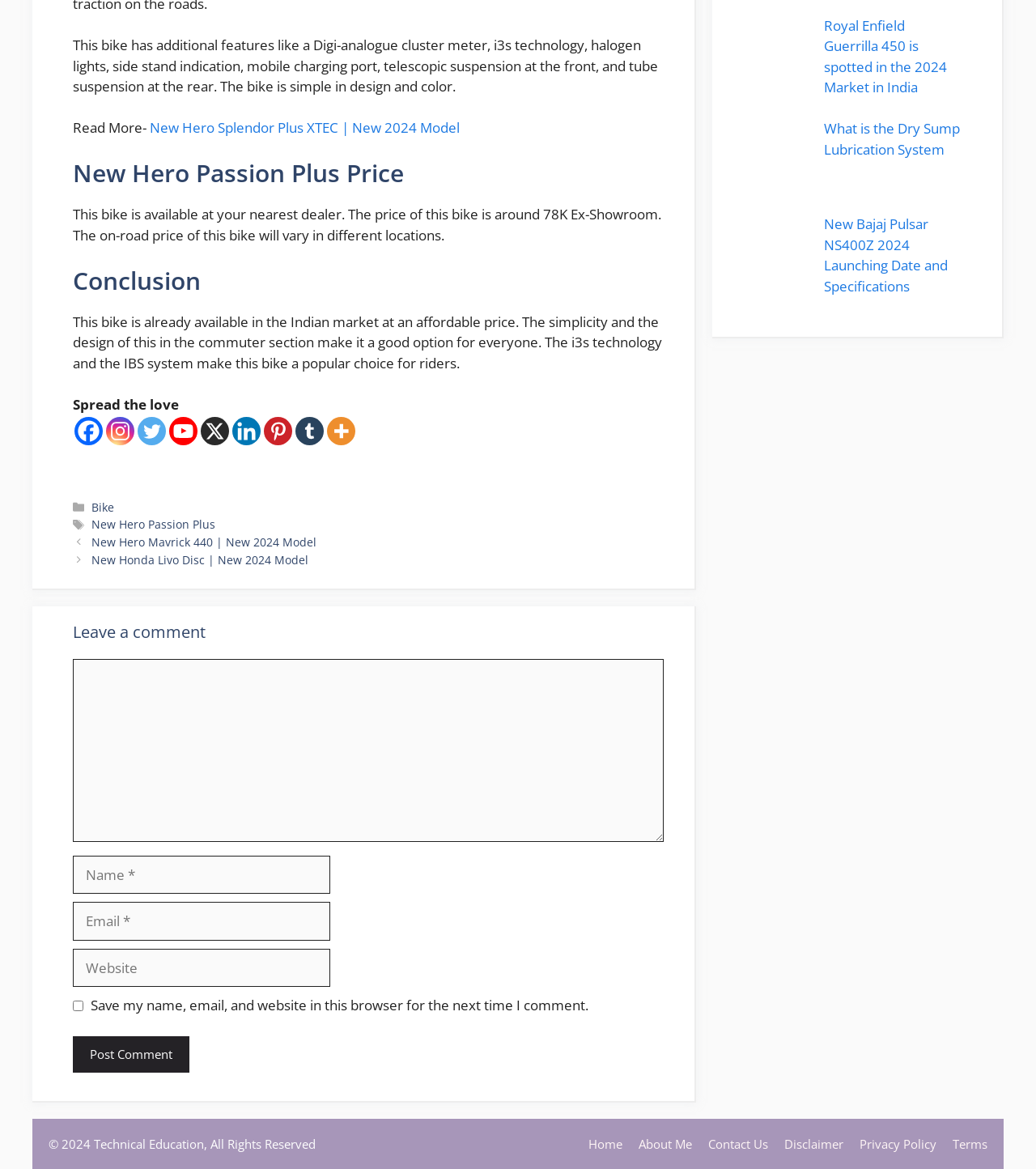What is the price of the New Hero Passion Plus bike?
Respond to the question with a single word or phrase according to the image.

around 78K Ex-Showroom